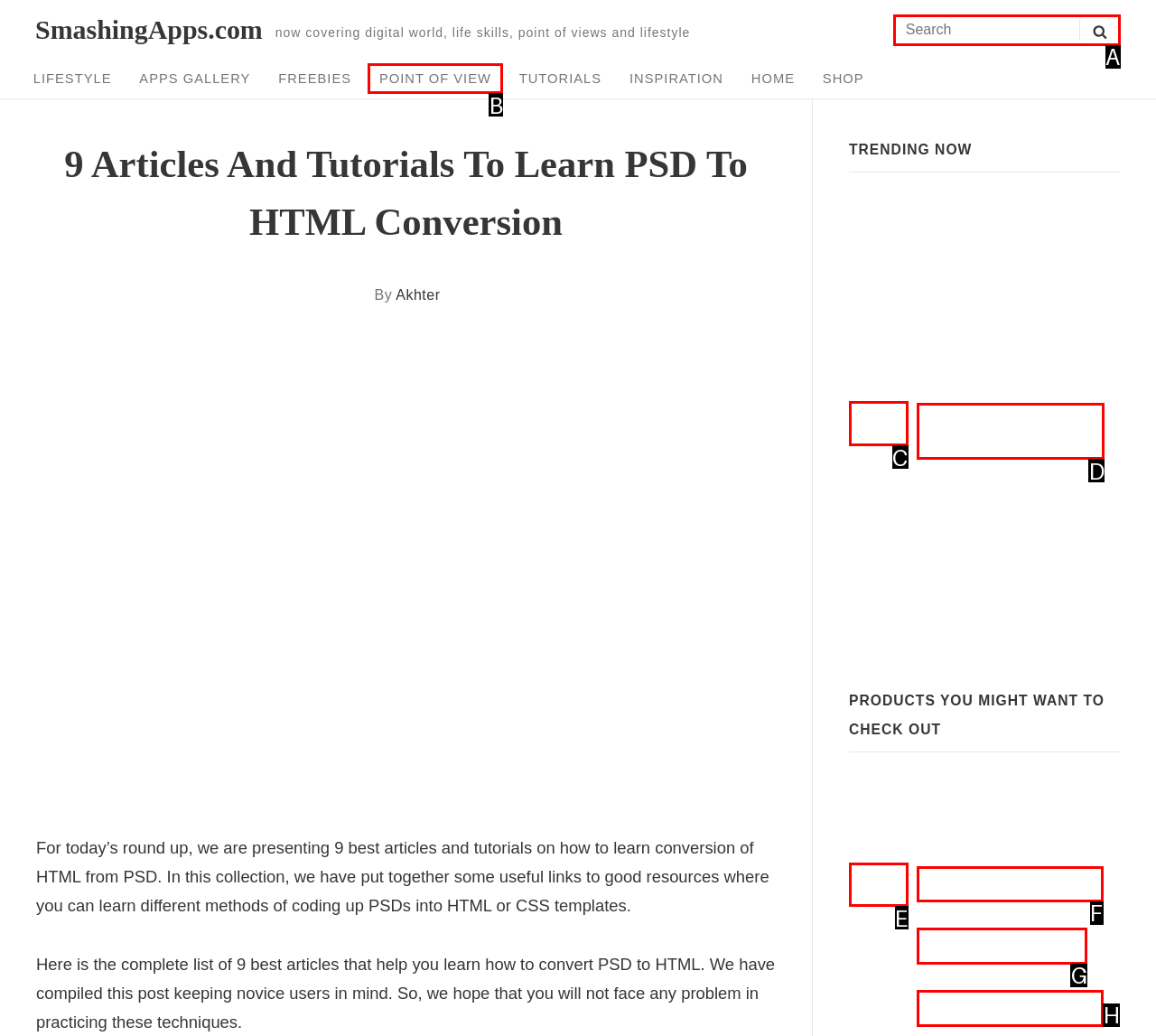To achieve the task: Search for something, indicate the letter of the correct choice from the provided options.

A